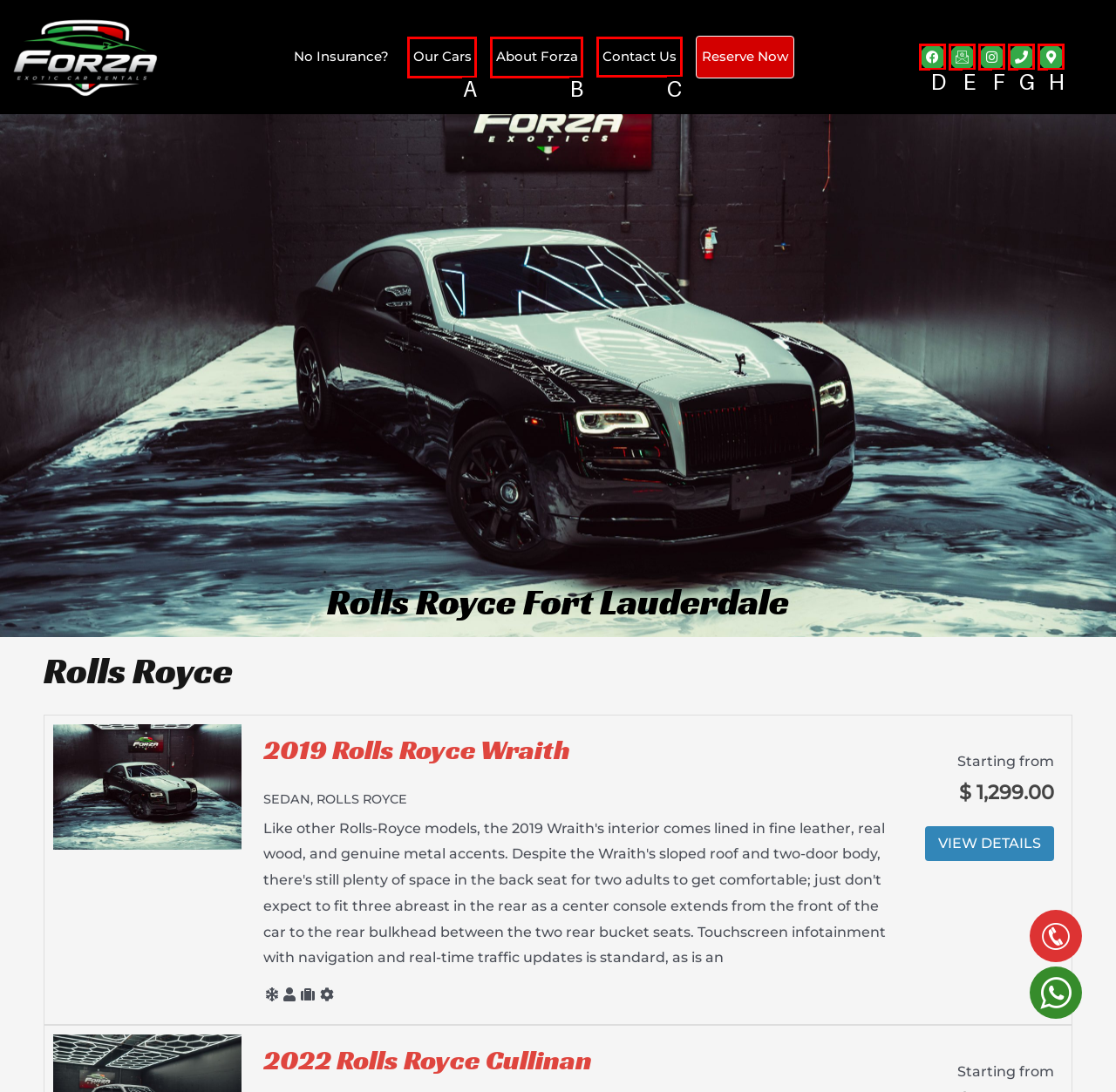Which option should be clicked to complete this task: Contact Us
Reply with the letter of the correct choice from the given choices.

C